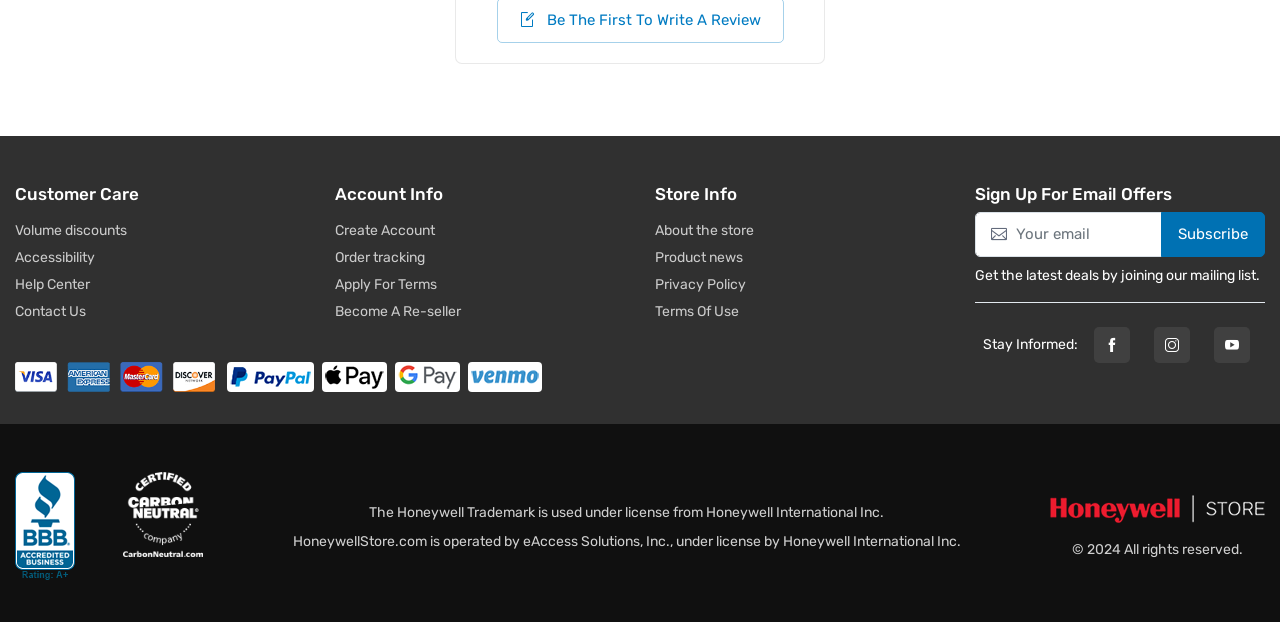Is the company certified carbon neutral?
Provide an in-depth answer to the question, covering all aspects.

I found an image of a certified carbon neutral company, which suggests that the company is certified carbon neutral.